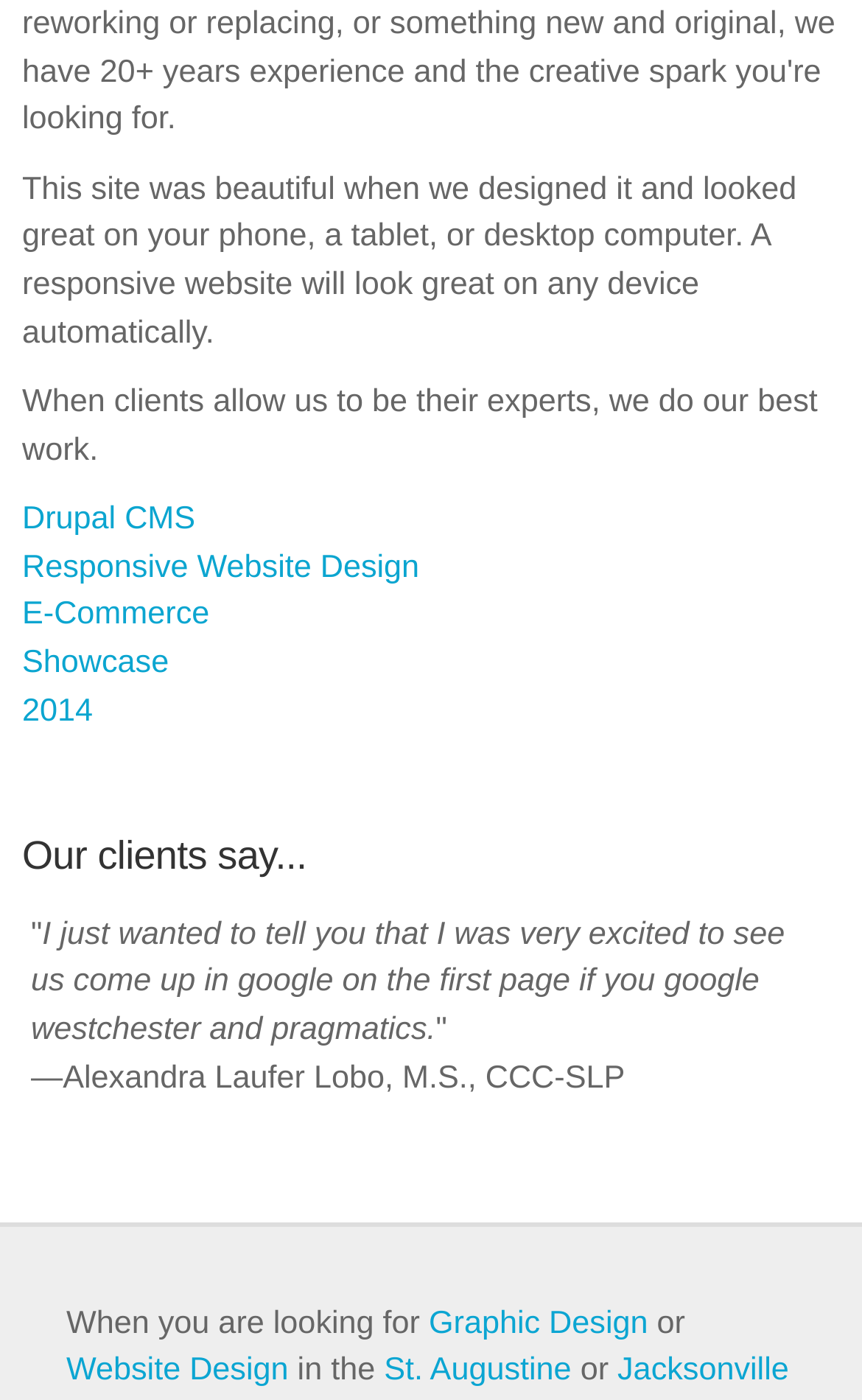Please identify the bounding box coordinates for the region that you need to click to follow this instruction: "Click on Drupal CMS".

[0.026, 0.359, 0.227, 0.384]